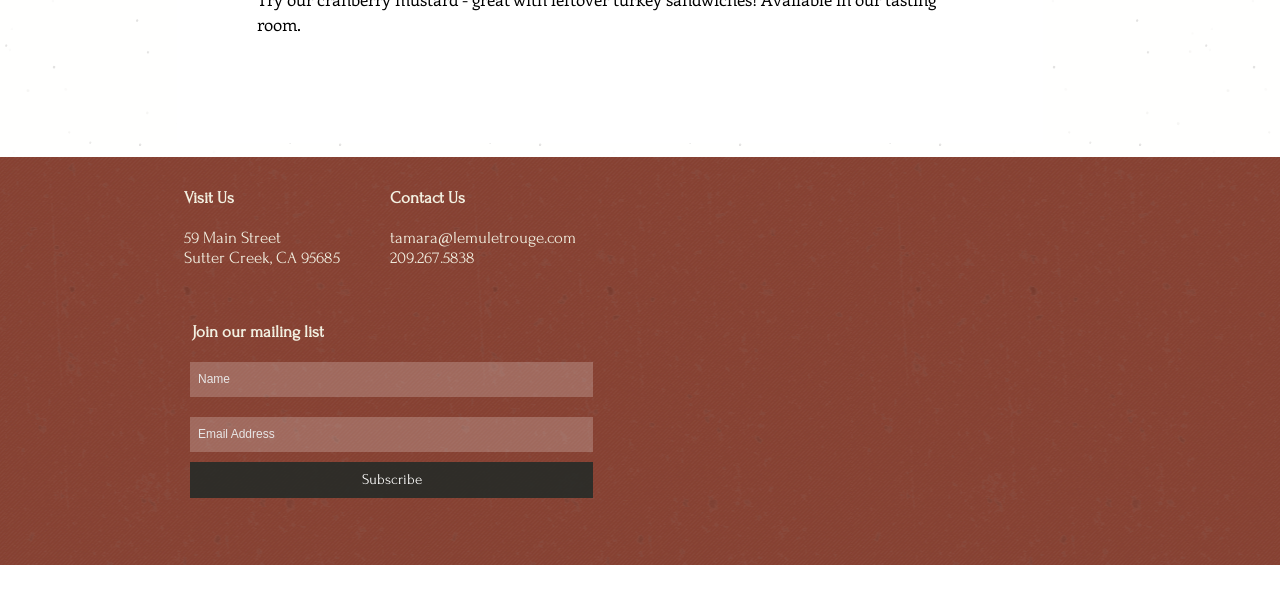Provide a one-word or short-phrase response to the question:
What is the street address of the location?

59 Main Street